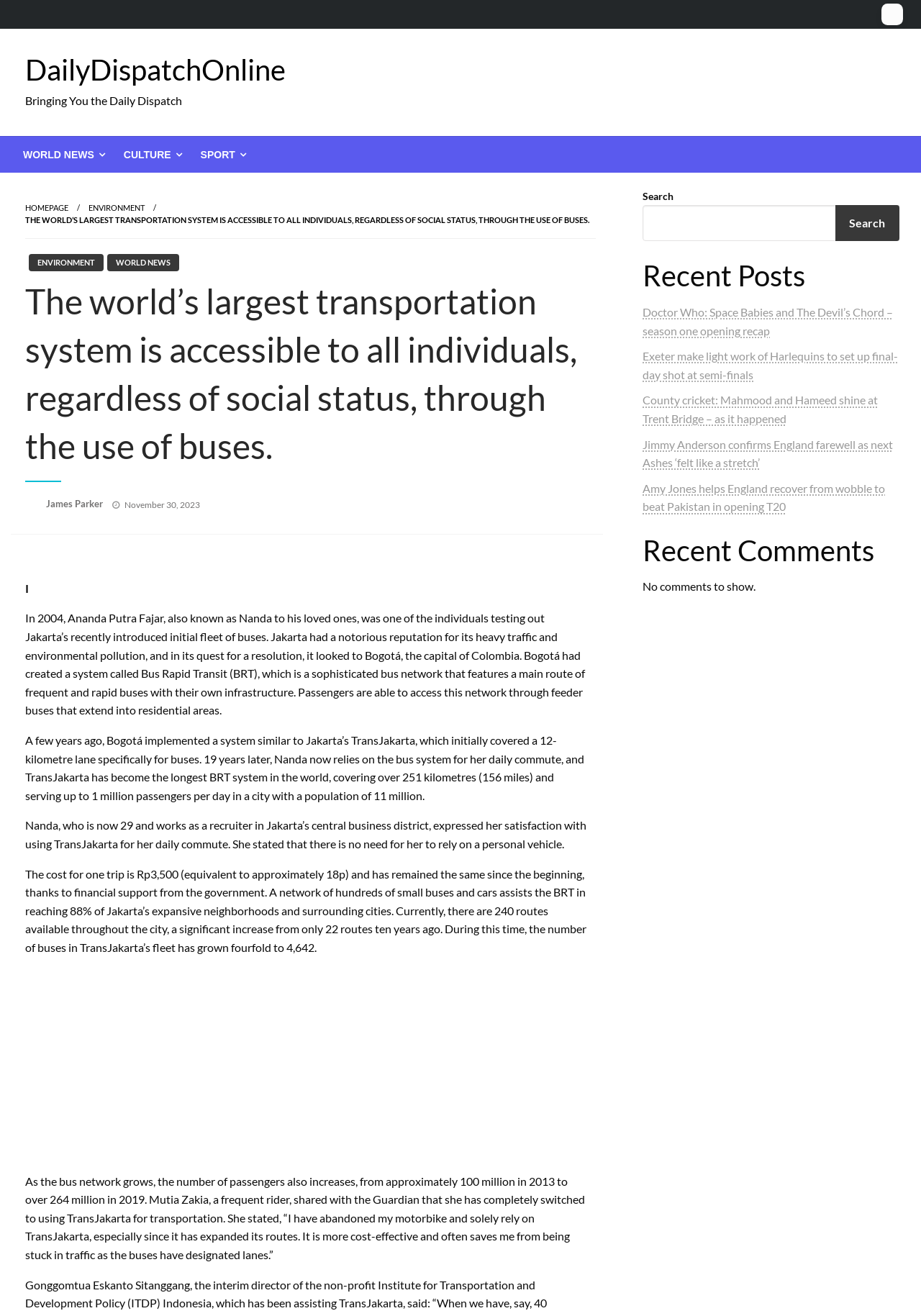Refer to the screenshot and answer the following question in detail:
Who is the author of the article?

I found the answer by looking at the link 'James Parker' at the bottom of the article, which suggests that he is the author of the article.